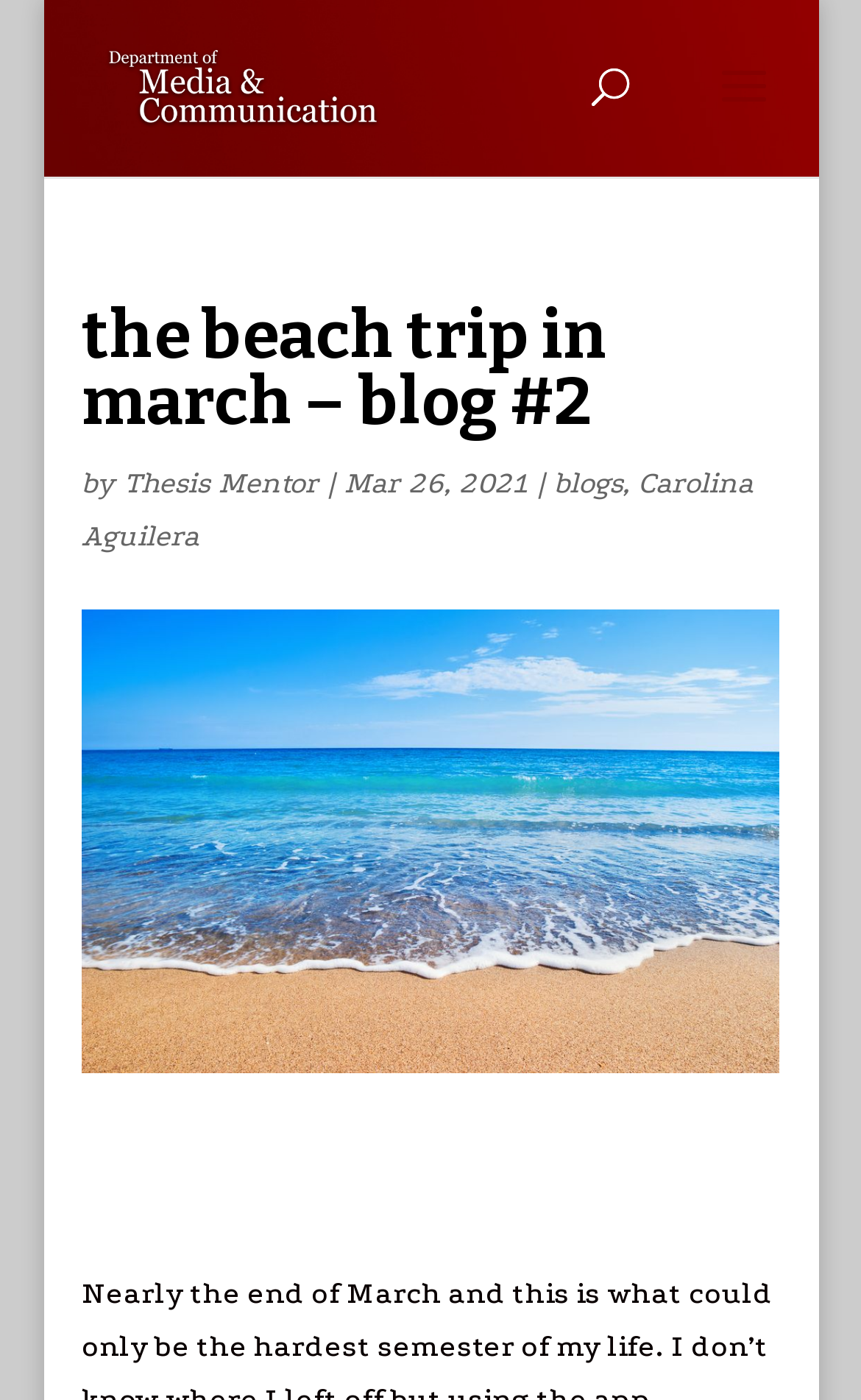Determine the bounding box coordinates in the format (top-left x, top-left y, bottom-right x, bottom-right y). Ensure all values are floating point numbers between 0 and 1. Identify the bounding box of the UI element described by: Thesis Mentor

[0.144, 0.333, 0.369, 0.356]